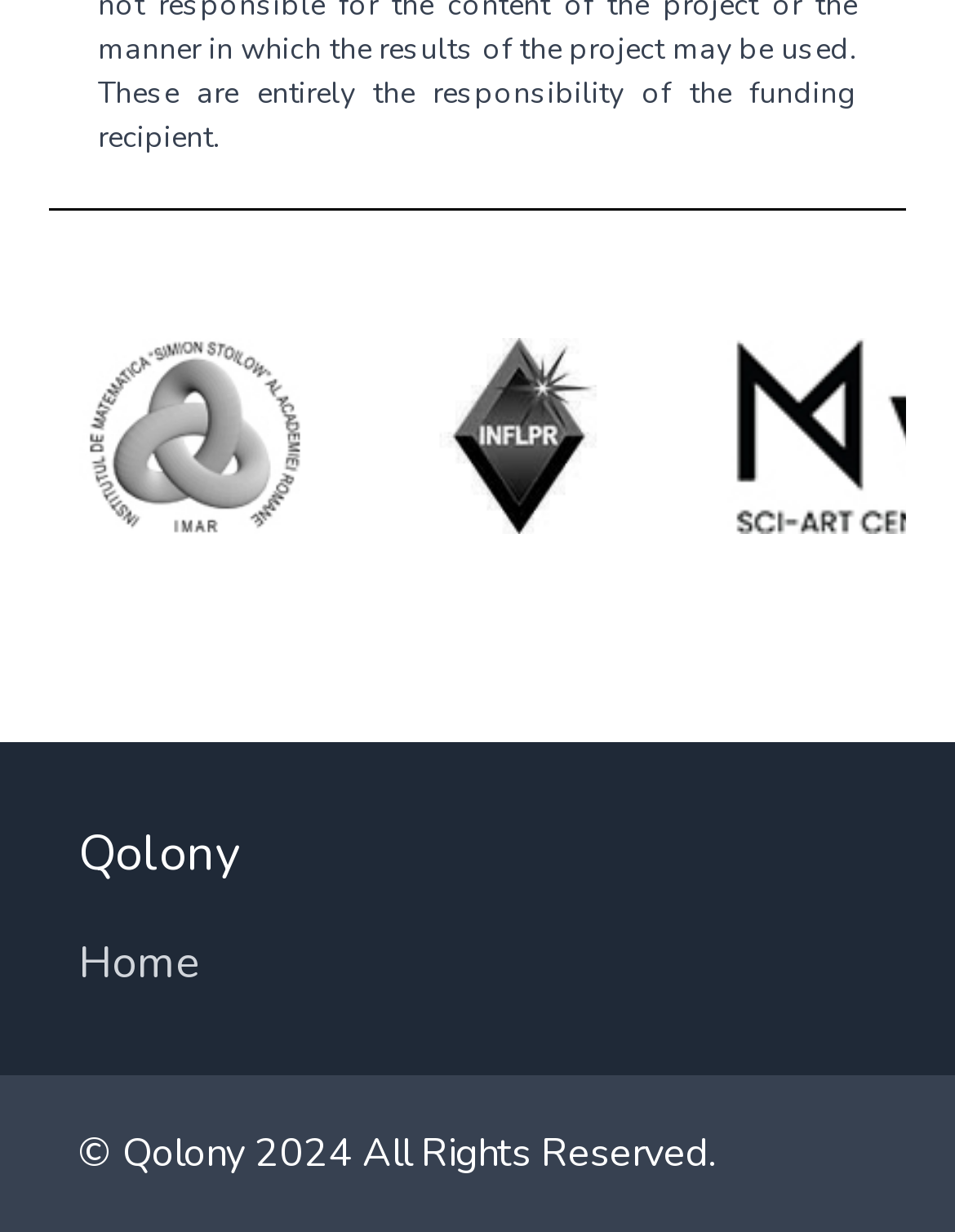How many navigation links are available?
Answer the question with a thorough and detailed explanation.

I counted the number of links at the bottom of the page, excluding the company name link, which are 'Home' and 'Qolony', indicating that there are two navigation links available.